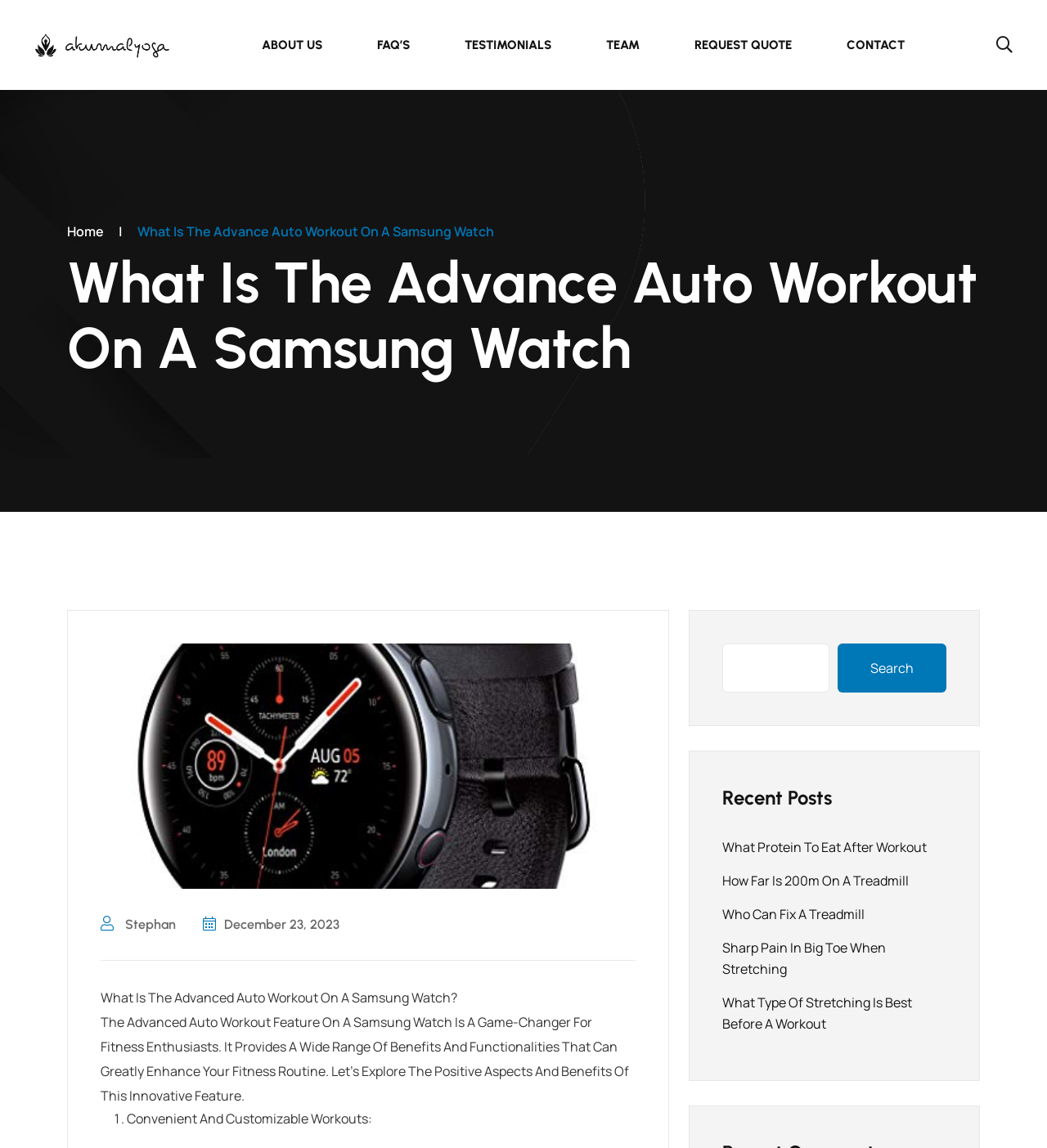Provide the bounding box coordinates for the UI element that is described by this text: "Who can fix a treadmill". The coordinates should be in the form of four float numbers between 0 and 1: [left, top, right, bottom].

[0.69, 0.788, 0.826, 0.804]